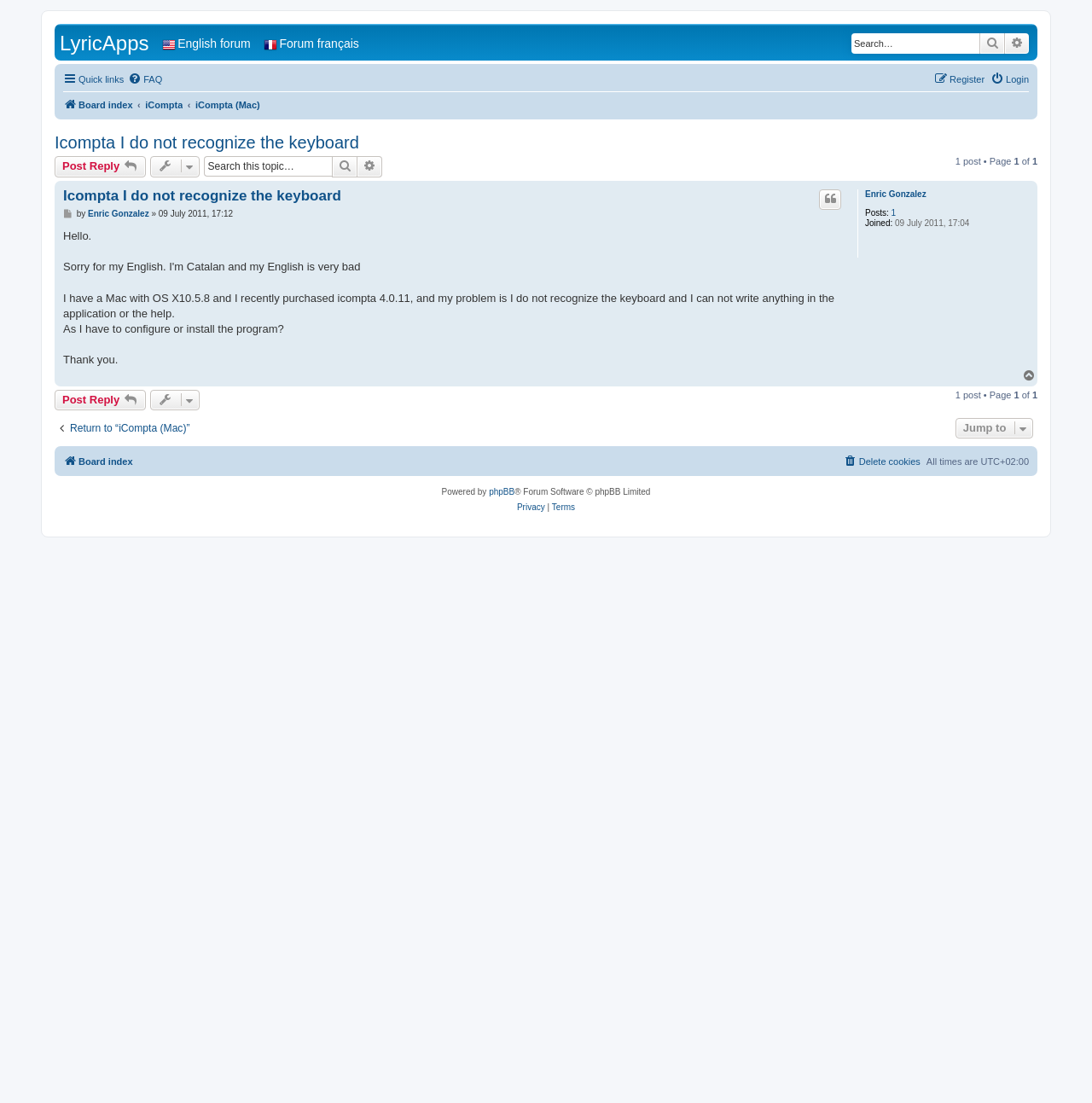Write an extensive caption that covers every aspect of the webpage.

The webpage is a forum discussion page titled "Icompta I do not recognize the keyboard" on the LyricApps website. At the top, there is a search bar with a search box and a "Search" button, accompanied by an "Advanced search" link. Below the search bar, there is a layout table with several cells containing links to different sections of the website, including "LyricApps", "English forum", and "Forum français".

On the left side of the page, there are two horizontal menus. The top menu has links to "Quick links", "FAQ", "Login", and "Register". The bottom menu has links to "Board index", "iCompta", and "iCompta (Mac)".

The main content of the page is a discussion thread with a single post. The post has a heading with the same title as the page, and it contains a message from a user named Enric Gonzalez, who is asking for help with an issue with the iCompta software on their Mac. The post also includes the user's profile information, such as the number of posts they have made and the date they joined the forum.

Below the post, there are links to "Quote", "Post", and "Return to “iCompta (Mac)”", as well as a "Topic tools" dropdown menu. At the bottom of the page, there is a footer section with links to the board index, a copyright notice, and a mention of the forum software used.

Throughout the page, there are several images, including icons and logos, but no large images or graphics. The overall layout is organized and easy to navigate, with clear headings and concise text.